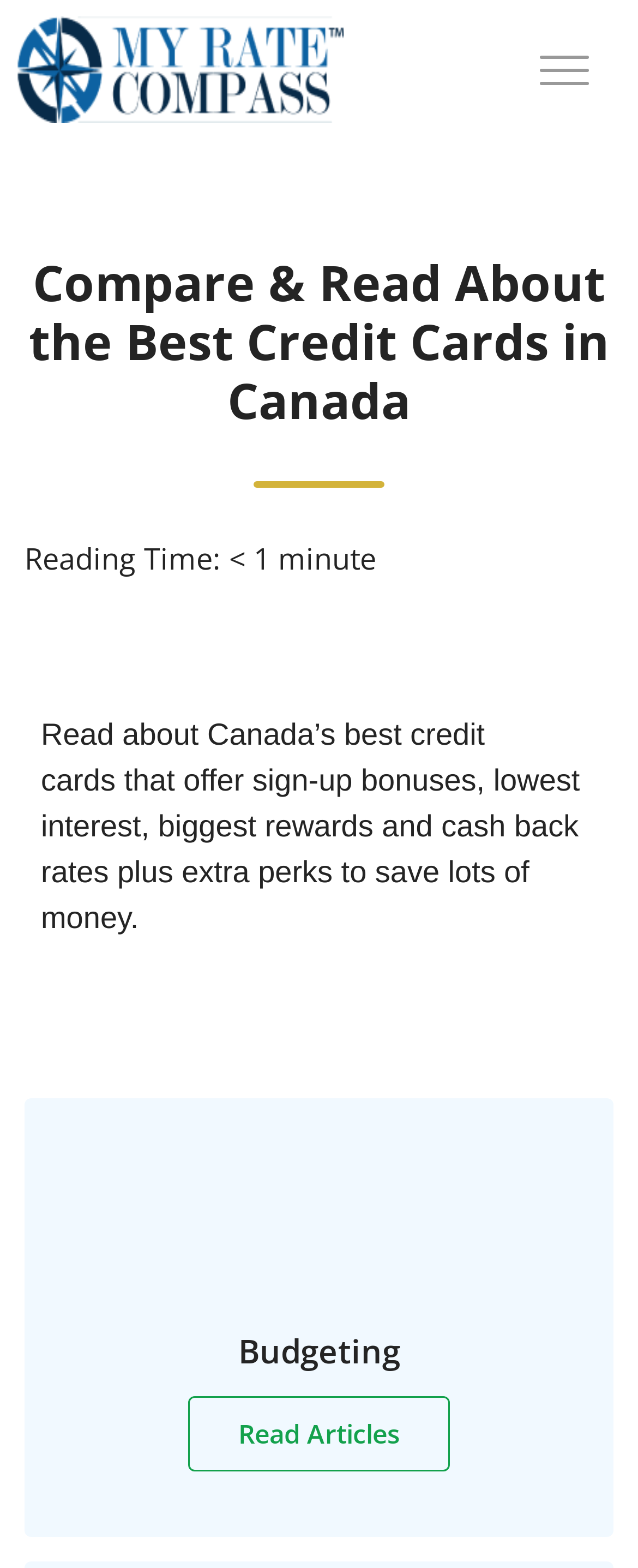Create a detailed narrative describing the layout and content of the webpage.

The webpage is about comparing and reading about the best credit cards in Canada. At the top left corner, there is a logo image with a corresponding link. Below the logo, there is a heading that reads "Compare & Read About the Best Credit Cards in Canada". 

To the right of the heading, there is a section that indicates the reading time, which is less than 1 minute. 

Below the heading and reading time section, there is a paragraph of text that summarizes the content of the webpage, which is about Canada's best credit cards that offer sign-up bonuses, lowest interest, biggest rewards, and cash back rates, as well as extra perks to save money.

At the bottom of the page, there are two elements: a link to "Read Articles" and a category label "Budgeting", which is positioned to the left of the "Read Articles" link.